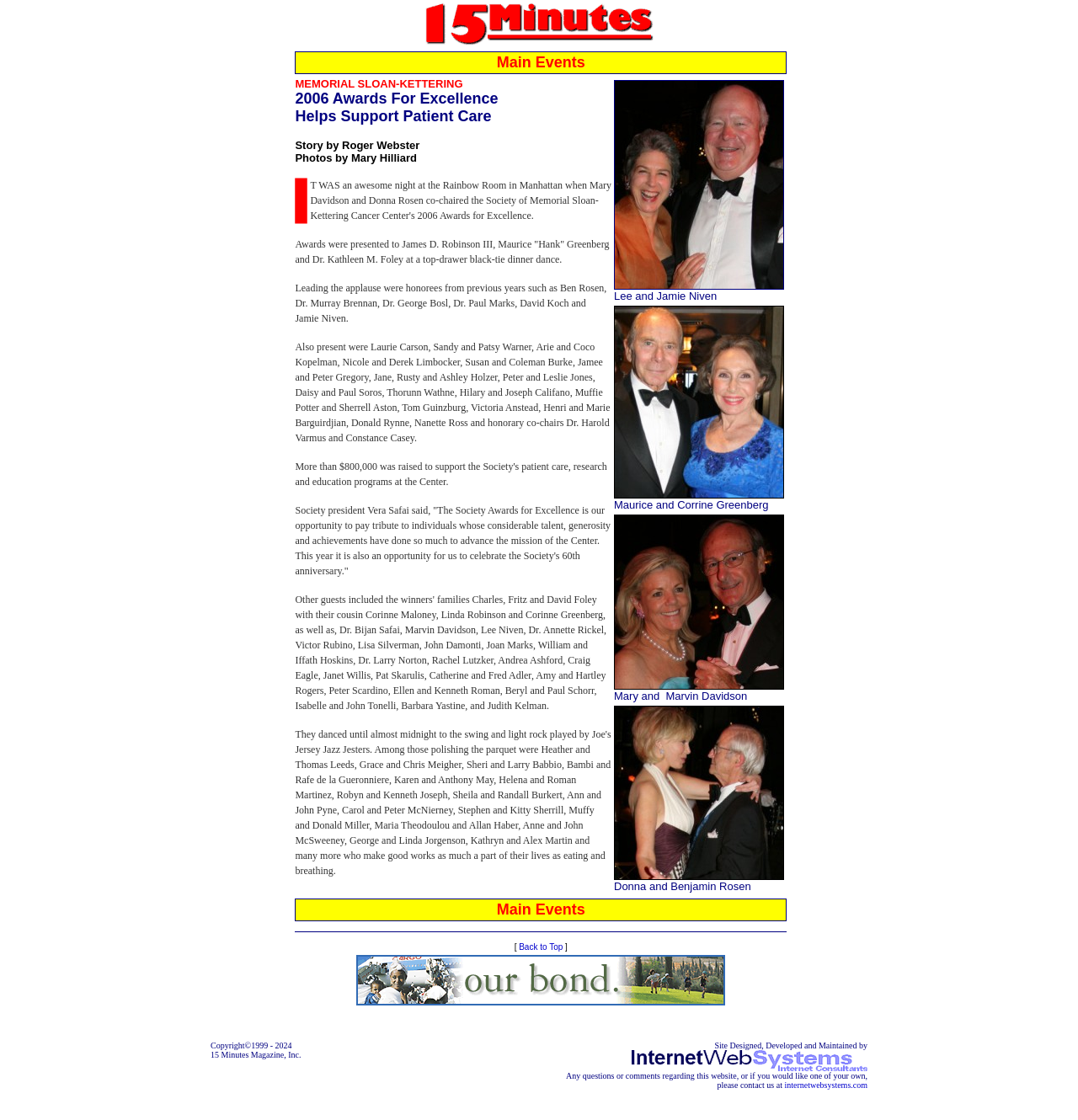Provide your answer in one word or a succinct phrase for the question: 
What is the name of the photographer mentioned?

Mary Hilliard